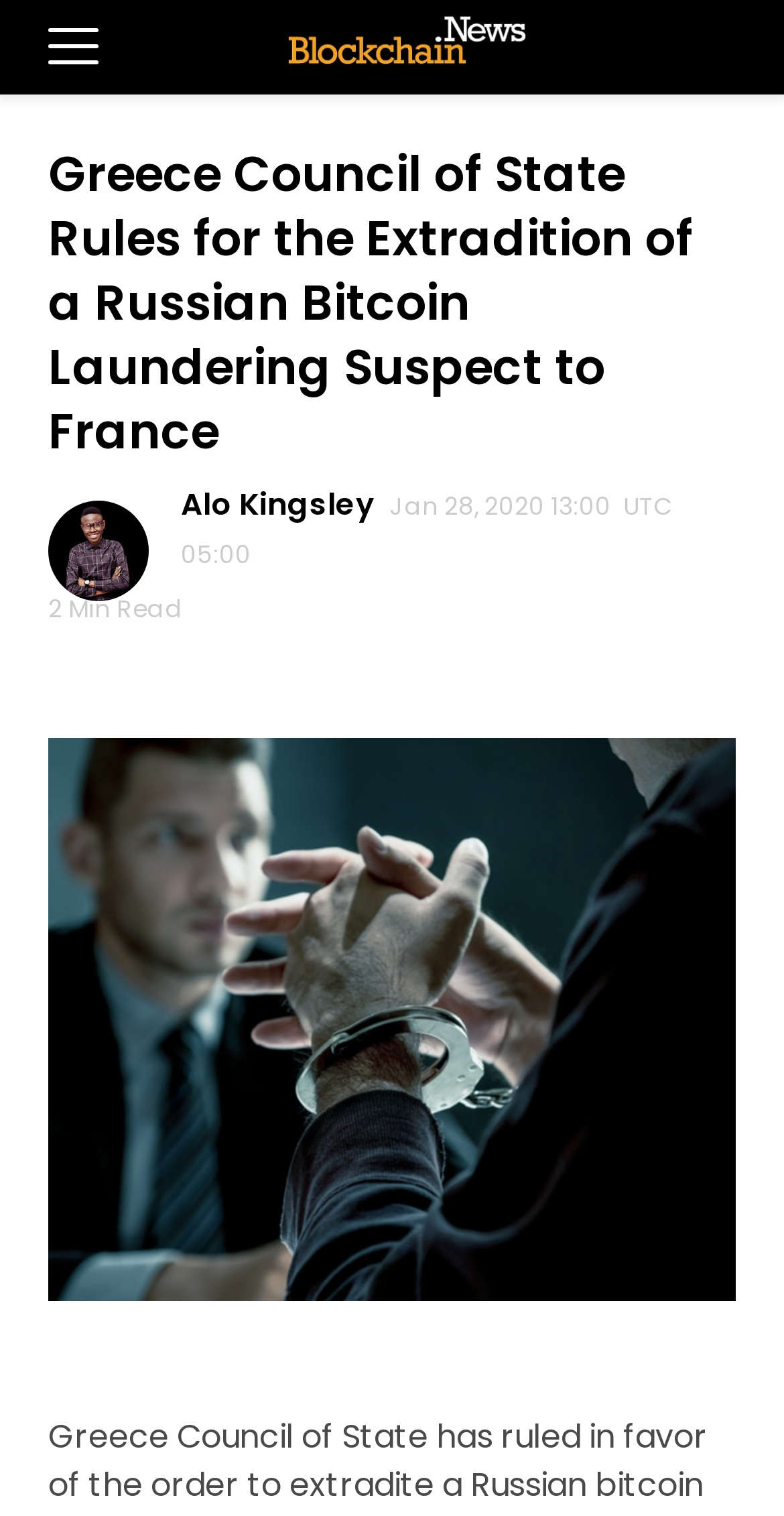How long does it take to read the article?
Look at the webpage screenshot and answer the question with a detailed explanation.

I found the reading time by looking at the StaticText element with the text '2 Min Read' which is located below the main heading and above the author's name.